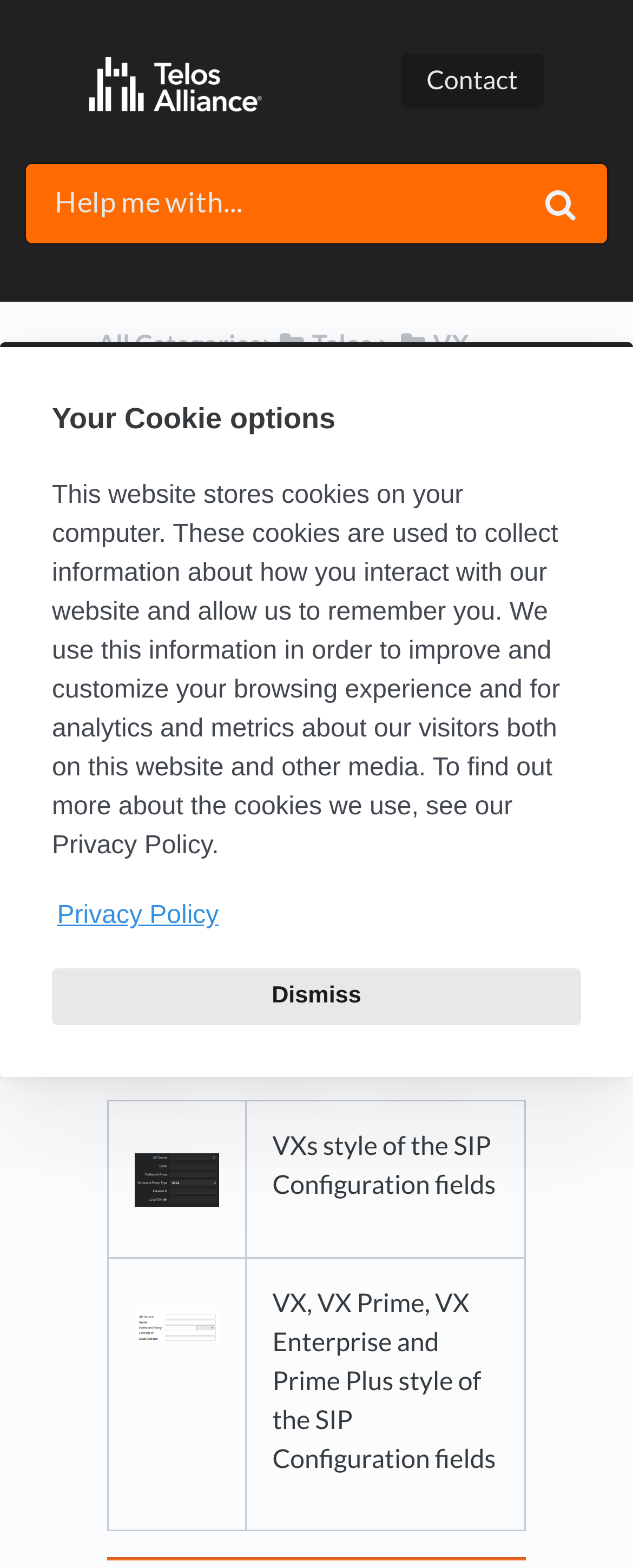Identify the main heading from the webpage and provide its text content.

VX SIP Configuration page, descriptions and use of fields